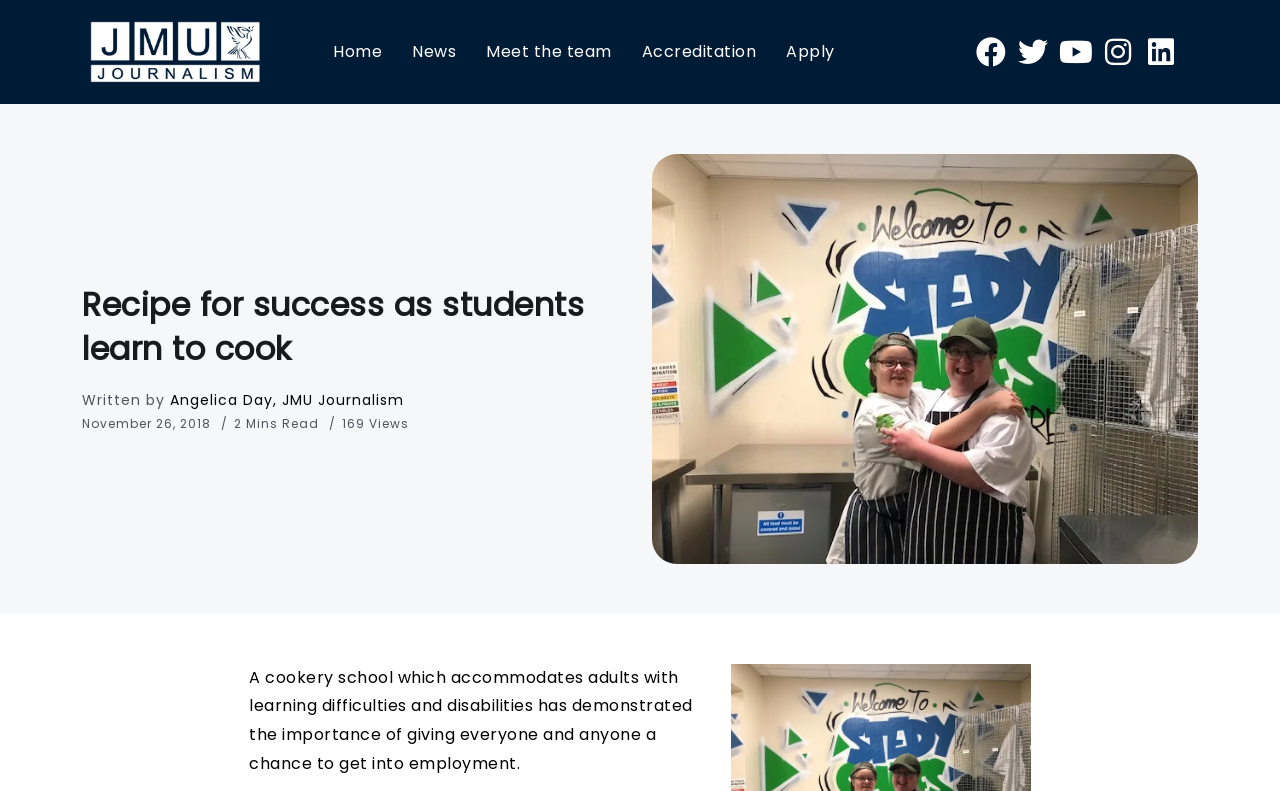Could you provide the bounding box coordinates for the portion of the screen to click to complete this instruction: "View the image of Liverpool Life Agency"?

[0.509, 0.195, 0.936, 0.712]